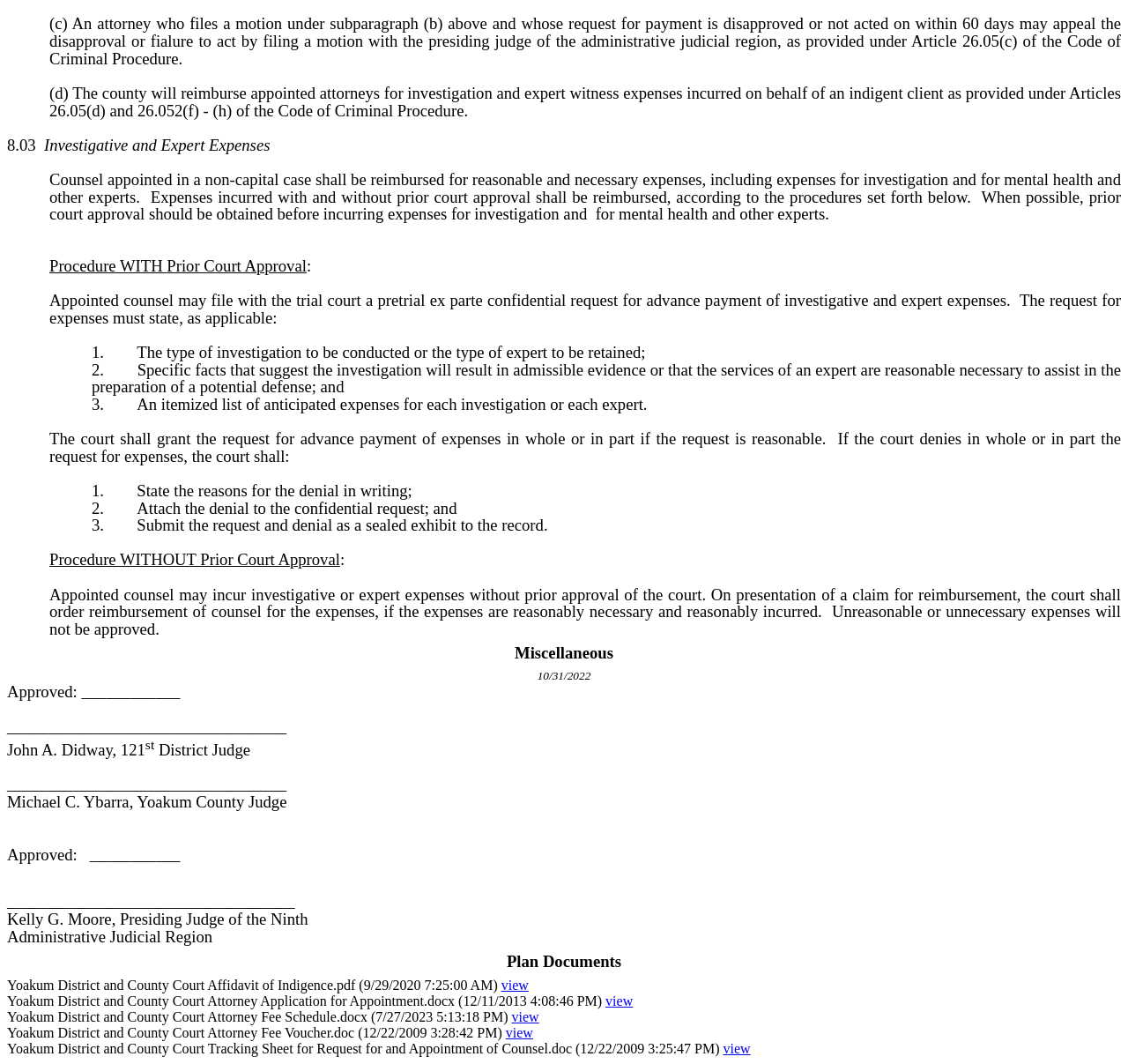Who is the Presiding Judge of the Ninth Administrative Judicial Region?
Please provide a detailed answer to the question.

The Presiding Judge of the Ninth Administrative Judicial Region is Kelly G. Moore, as mentioned in the text at the bottom of the page.